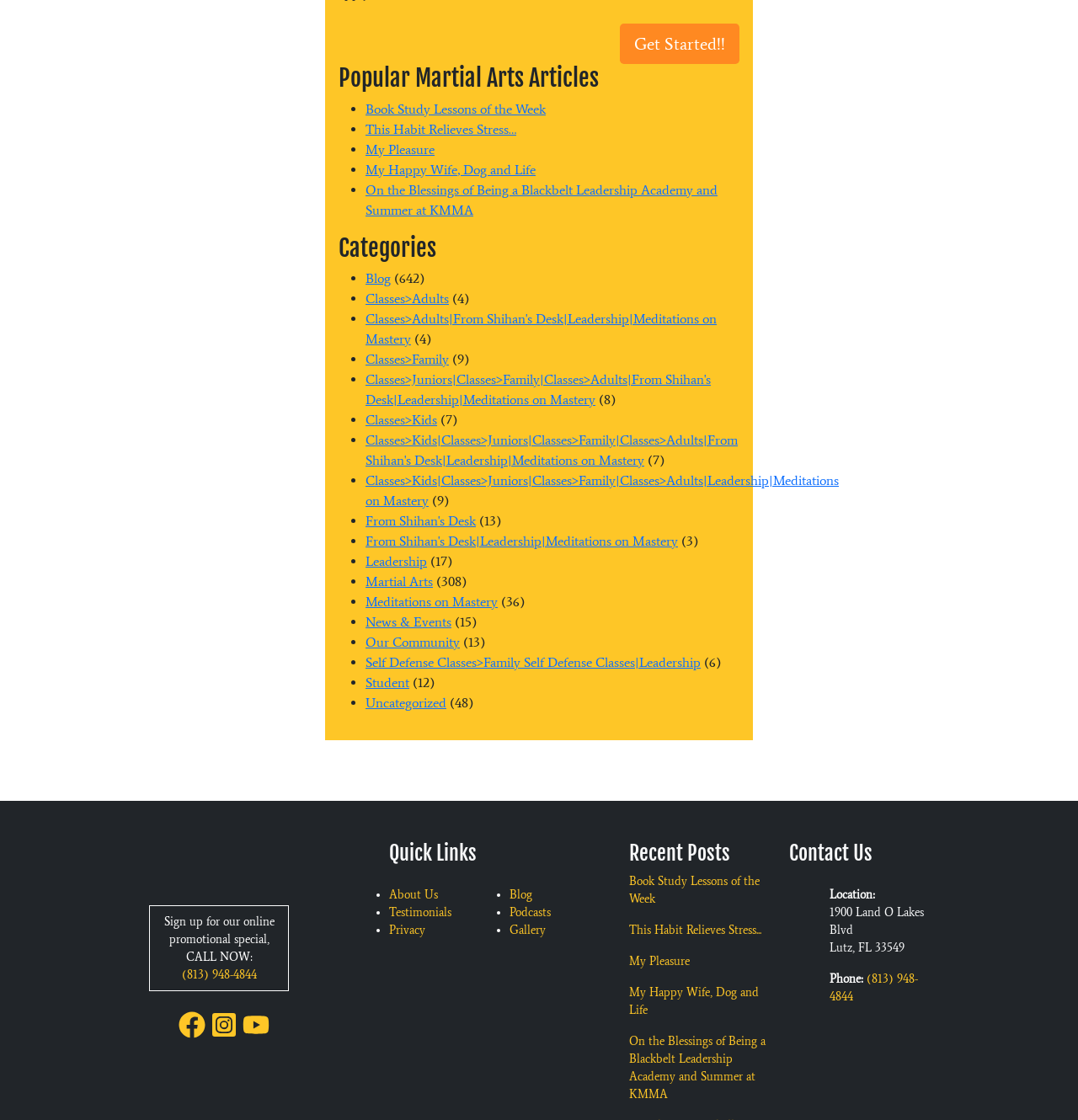Determine the bounding box for the described HTML element: "Member Intelligence Group". Ensure the coordinates are four float numbers between 0 and 1 in the format [left, top, right, bottom].

None